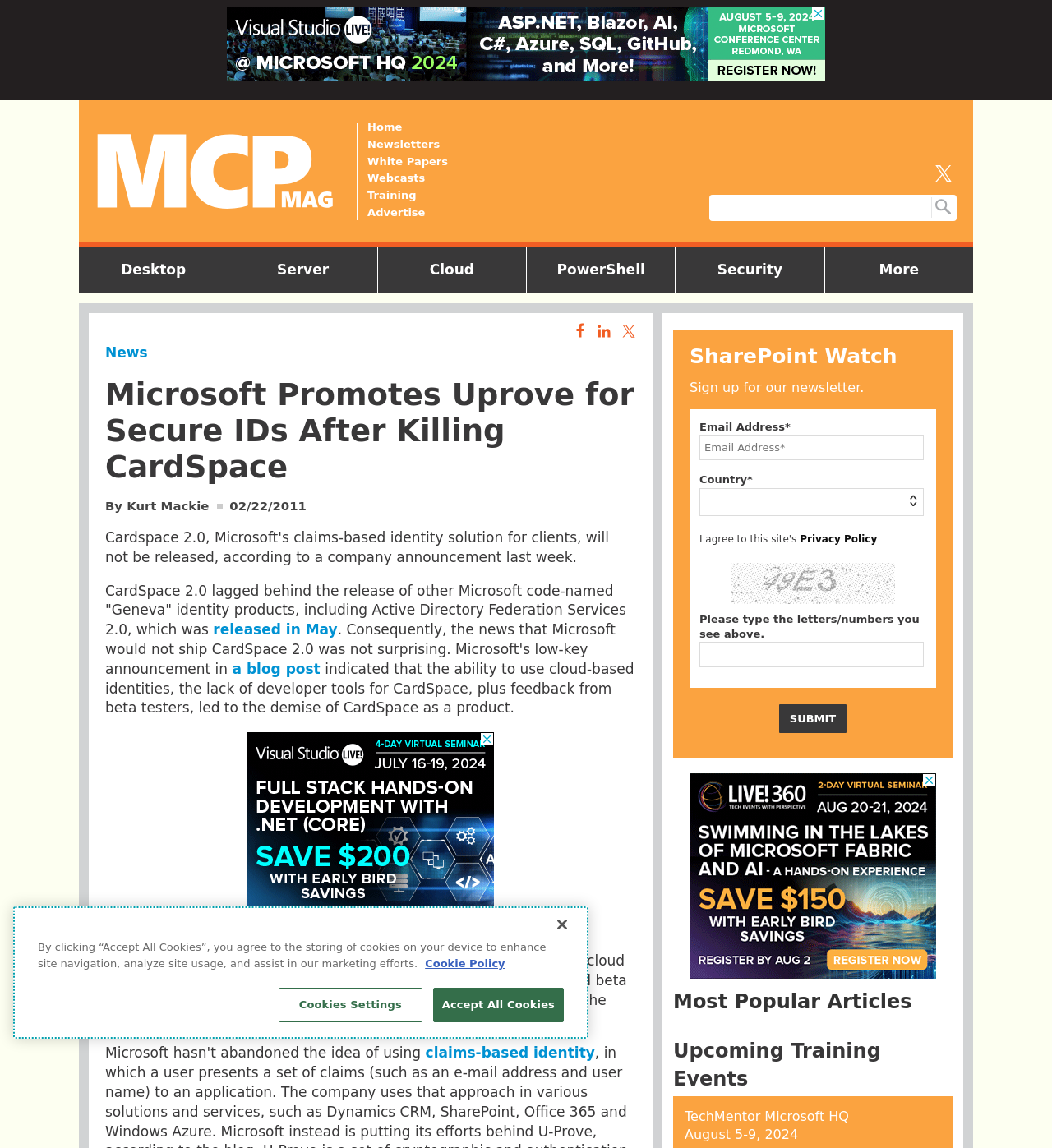What is the topic of the section at the bottom of the webpage?
Please use the image to deliver a detailed and complete answer.

The topic of the section at the bottom of the webpage can be found in the heading 'Upcoming Training Events', which suggests that this section lists upcoming training events related to Microsoft.